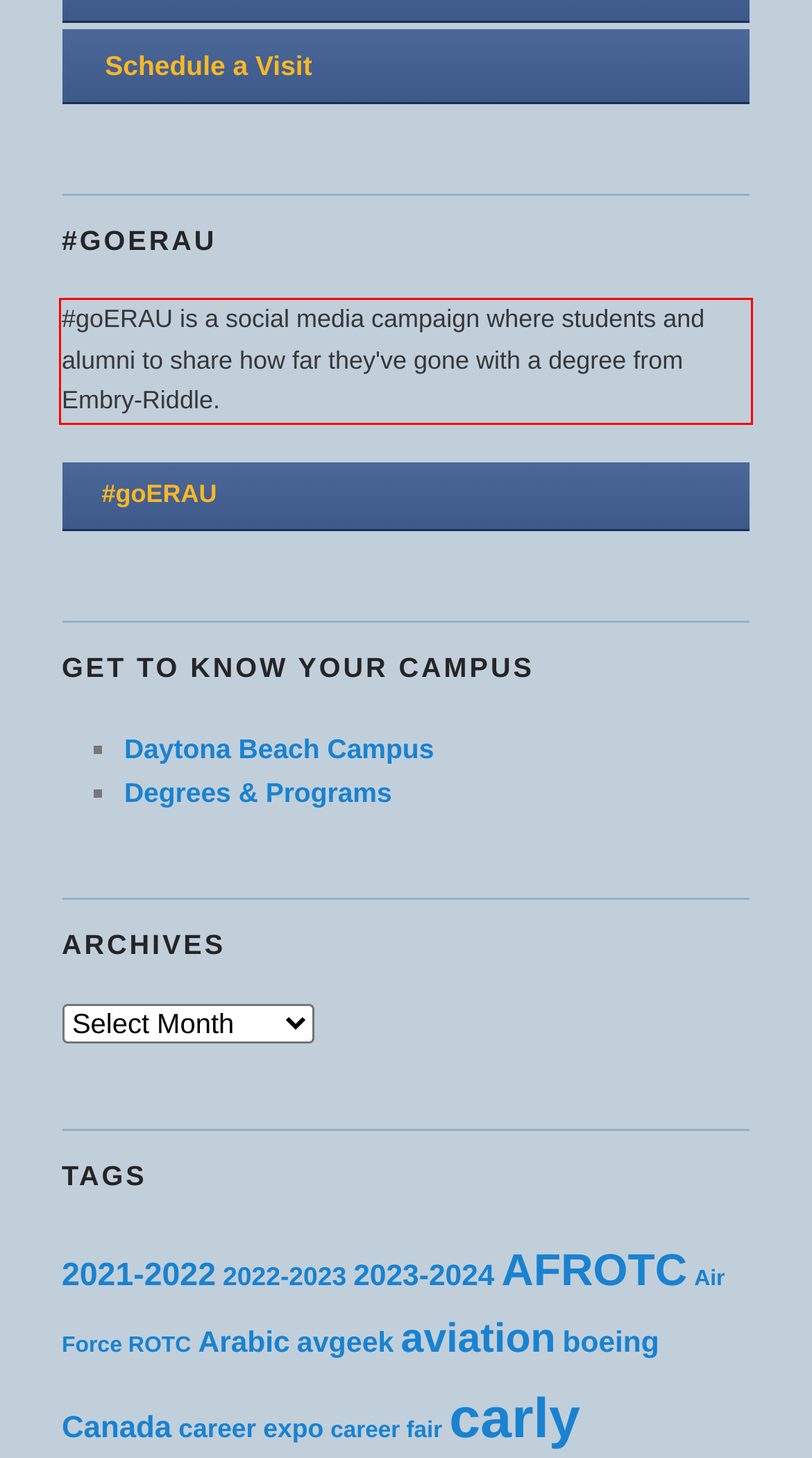Using the provided webpage screenshot, recognize the text content in the area marked by the red bounding box.

#goERAU is a social media campaign where students and alumni to share how far they've gone with a degree from Embry-Riddle.